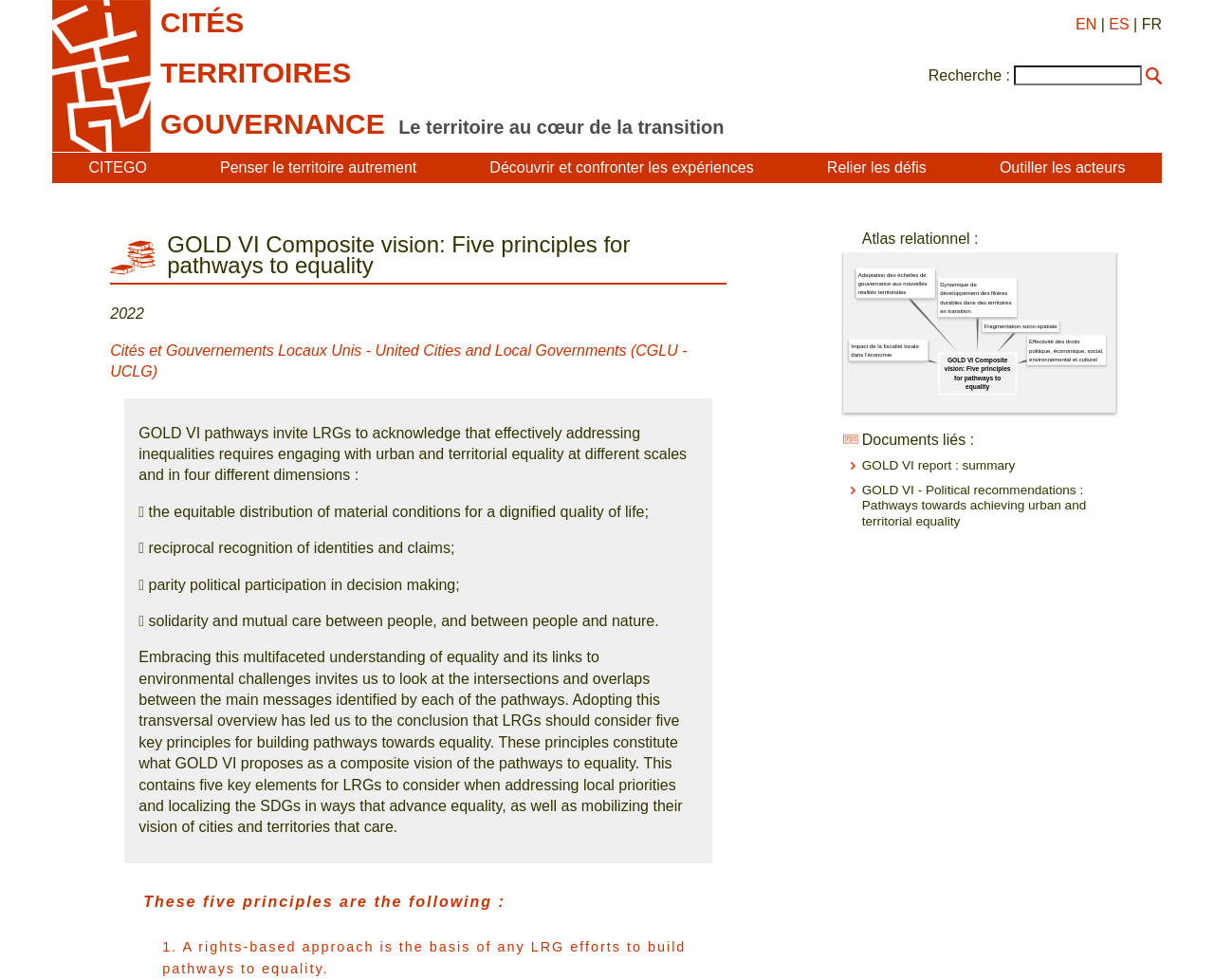What is the language of the webpage?
Using the image, provide a detailed and thorough answer to the question.

I determined the language of the webpage by looking at the text elements, such as 'CITÉS', 'TERRITOIRES', and 'GOUVERNANCE', which are all in French. Additionally, the language options at the top of the page, 'EN', 'ES', and 'FR', suggest that the default language is French.